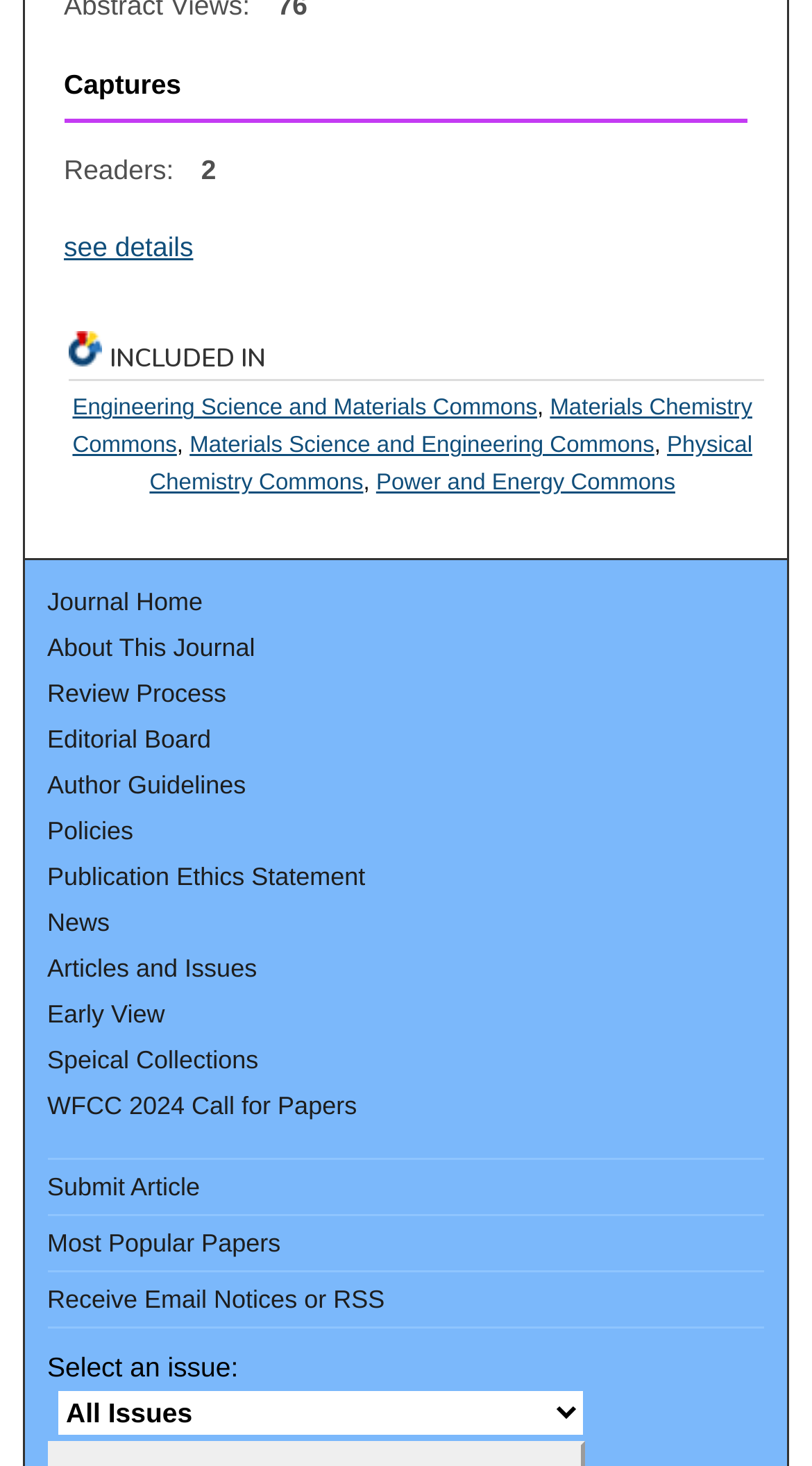Determine the bounding box coordinates of the UI element described by: "Power and Energy Commons".

[0.463, 0.321, 0.832, 0.338]